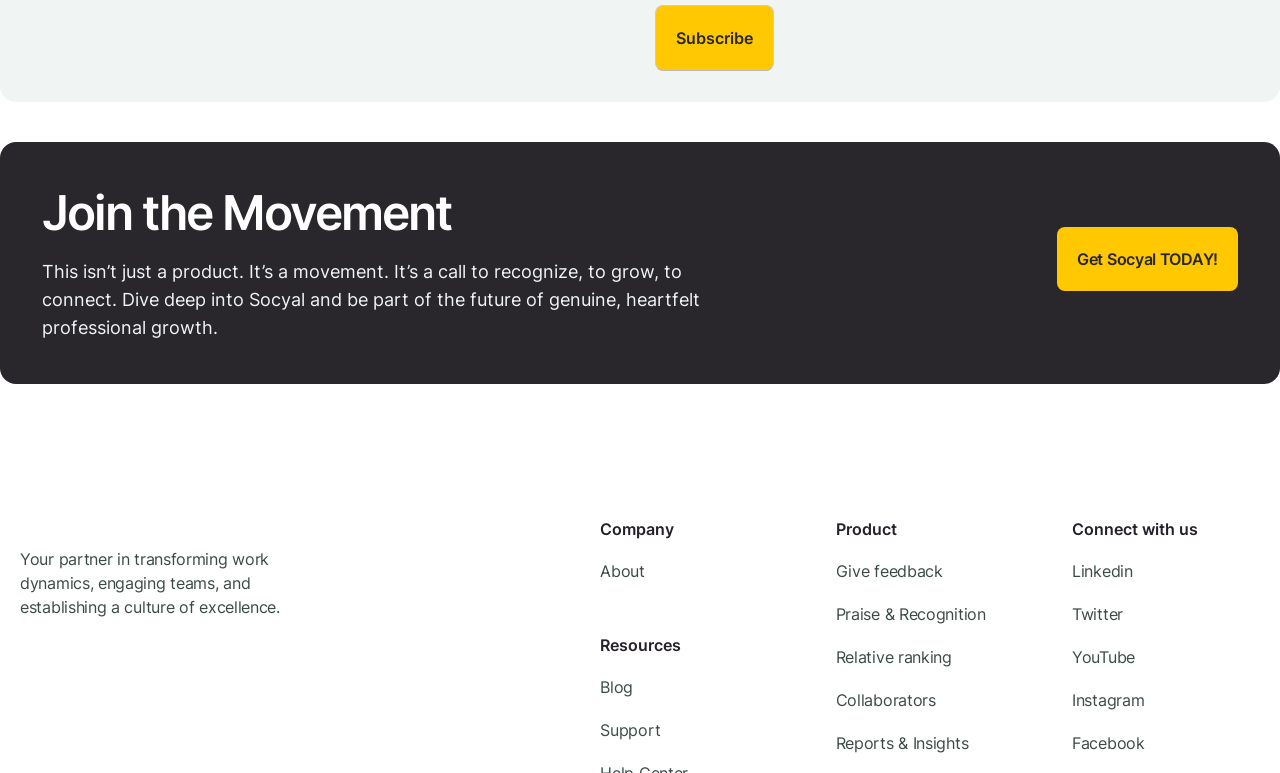Determine the bounding box coordinates of the target area to click to execute the following instruction: "Read the blog."

[0.469, 0.876, 0.495, 0.902]